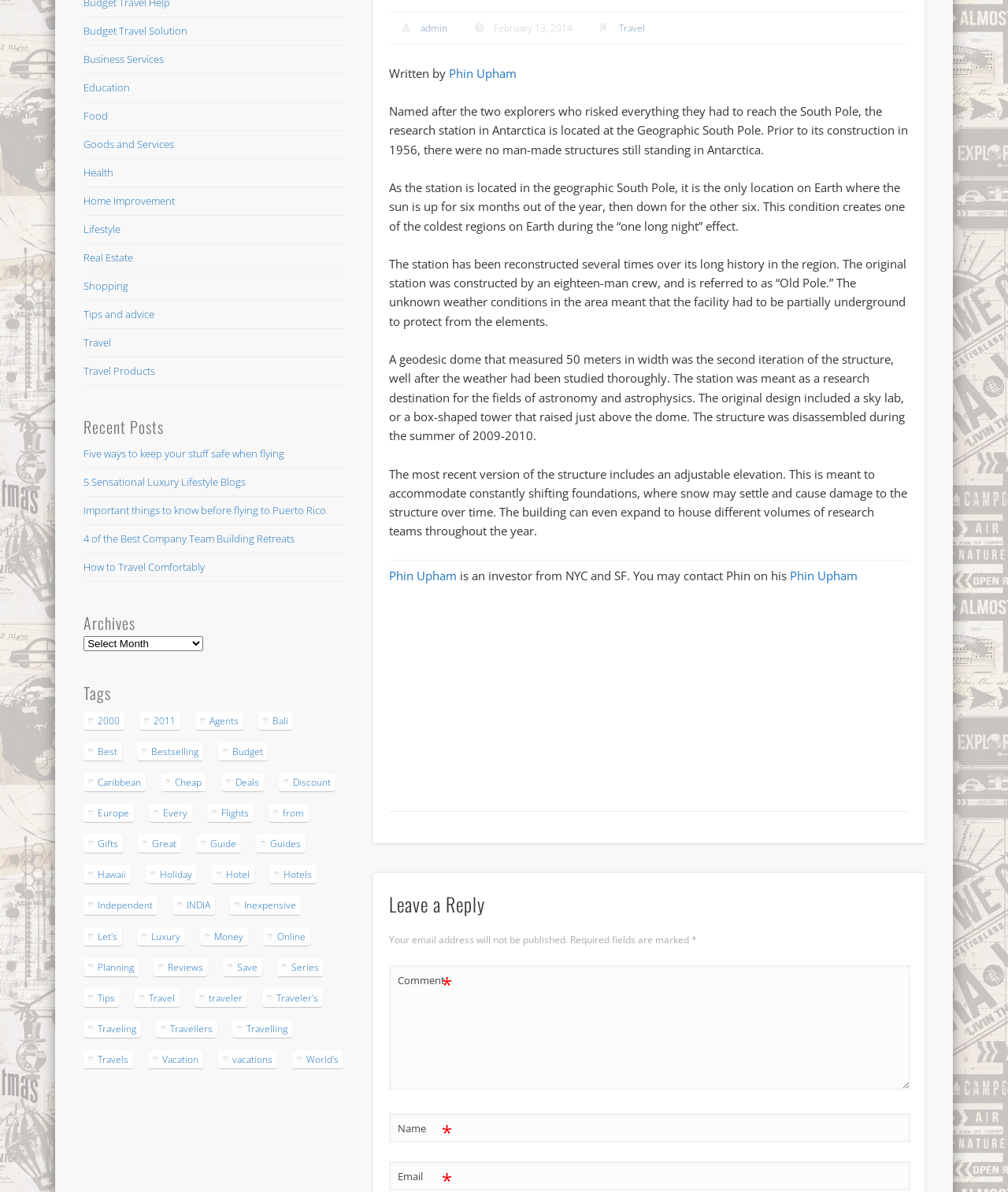Locate the bounding box coordinates for the element described below: "Flights". The coordinates must be four float values between 0 and 1, formatted as [left, top, right, bottom].

[0.206, 0.675, 0.252, 0.69]